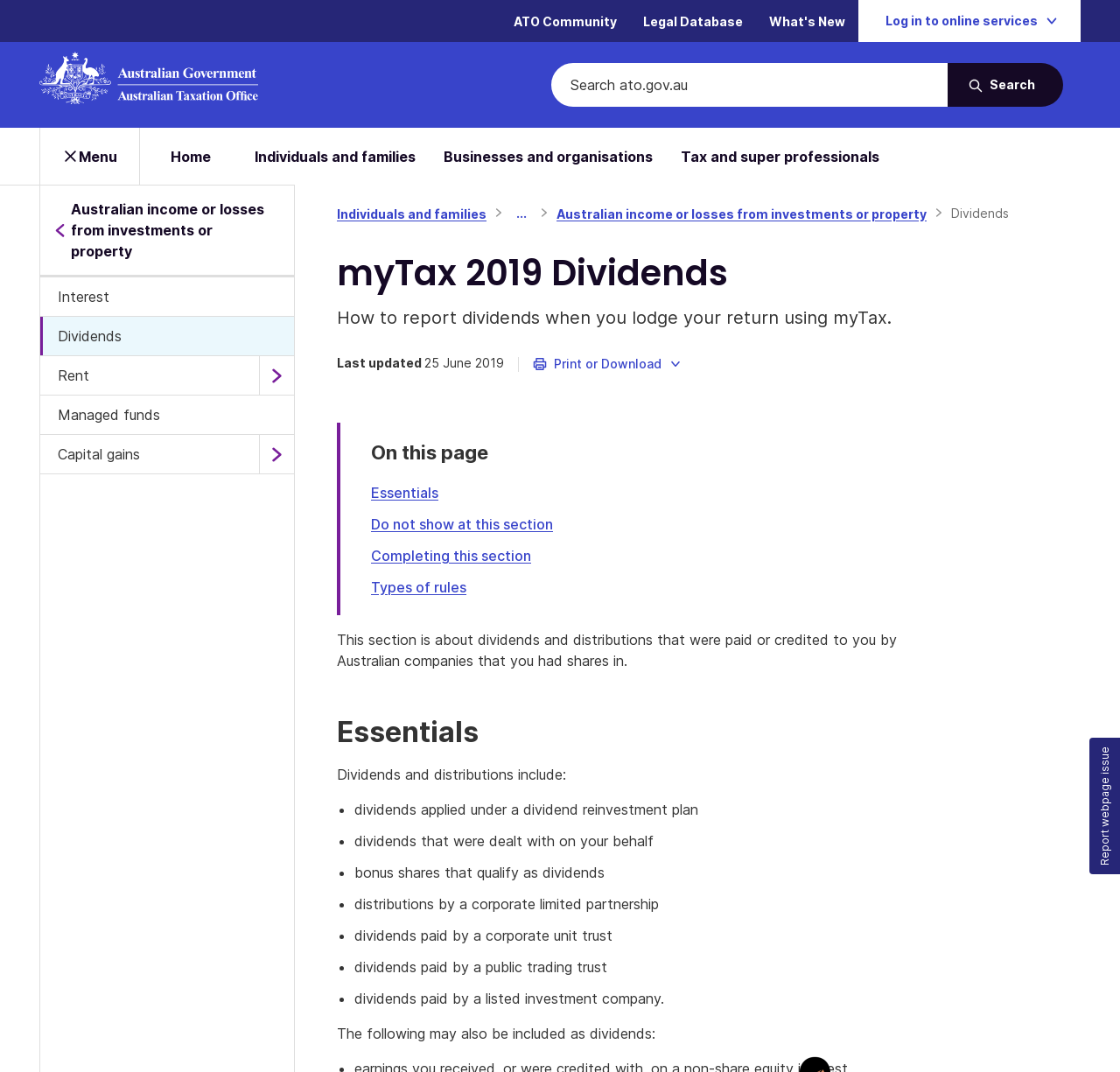Using the provided element description: "Reviews", identify the bounding box coordinates. The coordinates should be four floats between 0 and 1 in the order [left, top, right, bottom].

None